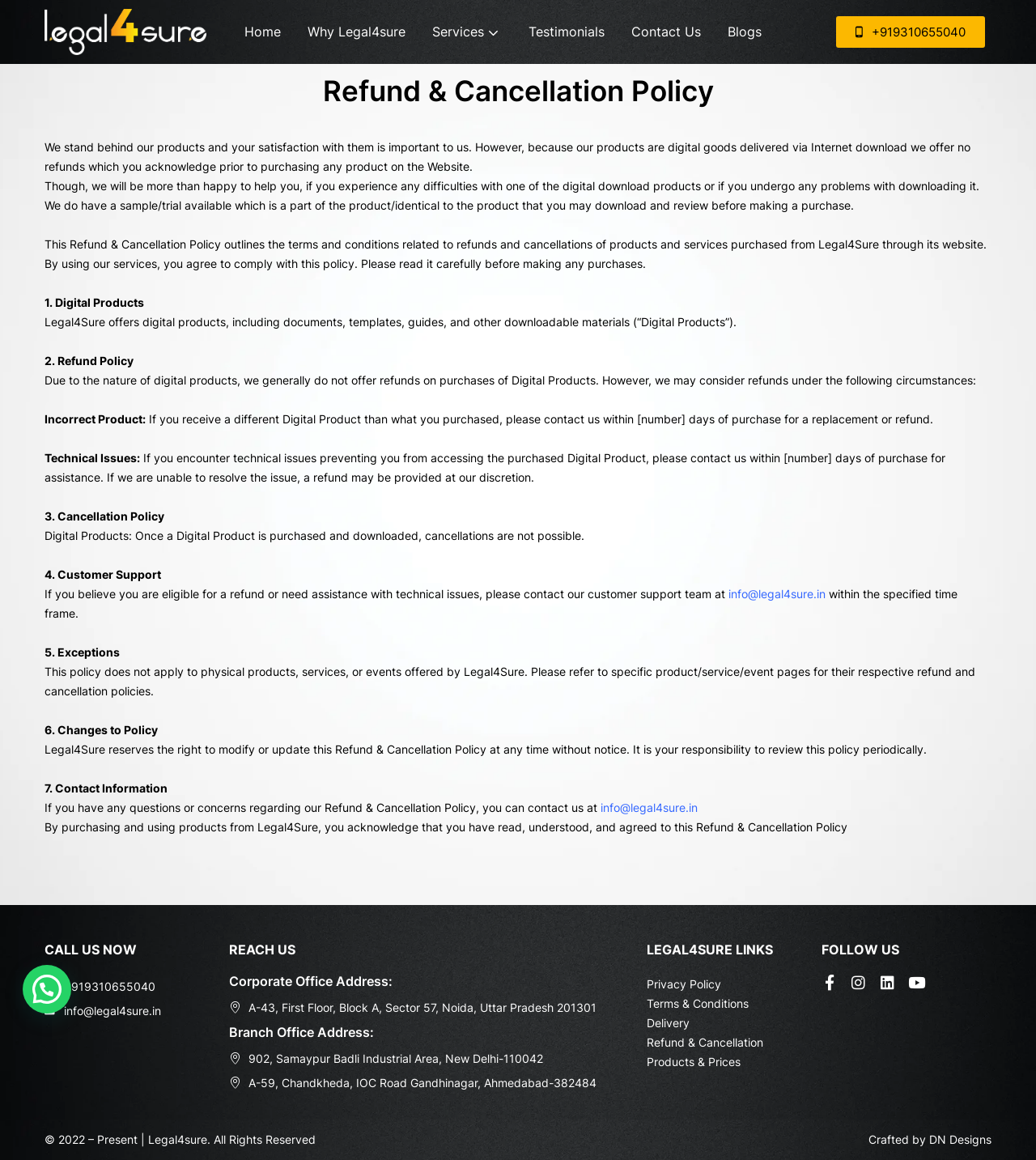Please find and report the bounding box coordinates of the element to click in order to perform the following action: "Check the Refund & Cancellation Policy". The coordinates should be expressed as four float numbers between 0 and 1, in the format [left, top, right, bottom].

[0.043, 0.066, 0.957, 0.091]